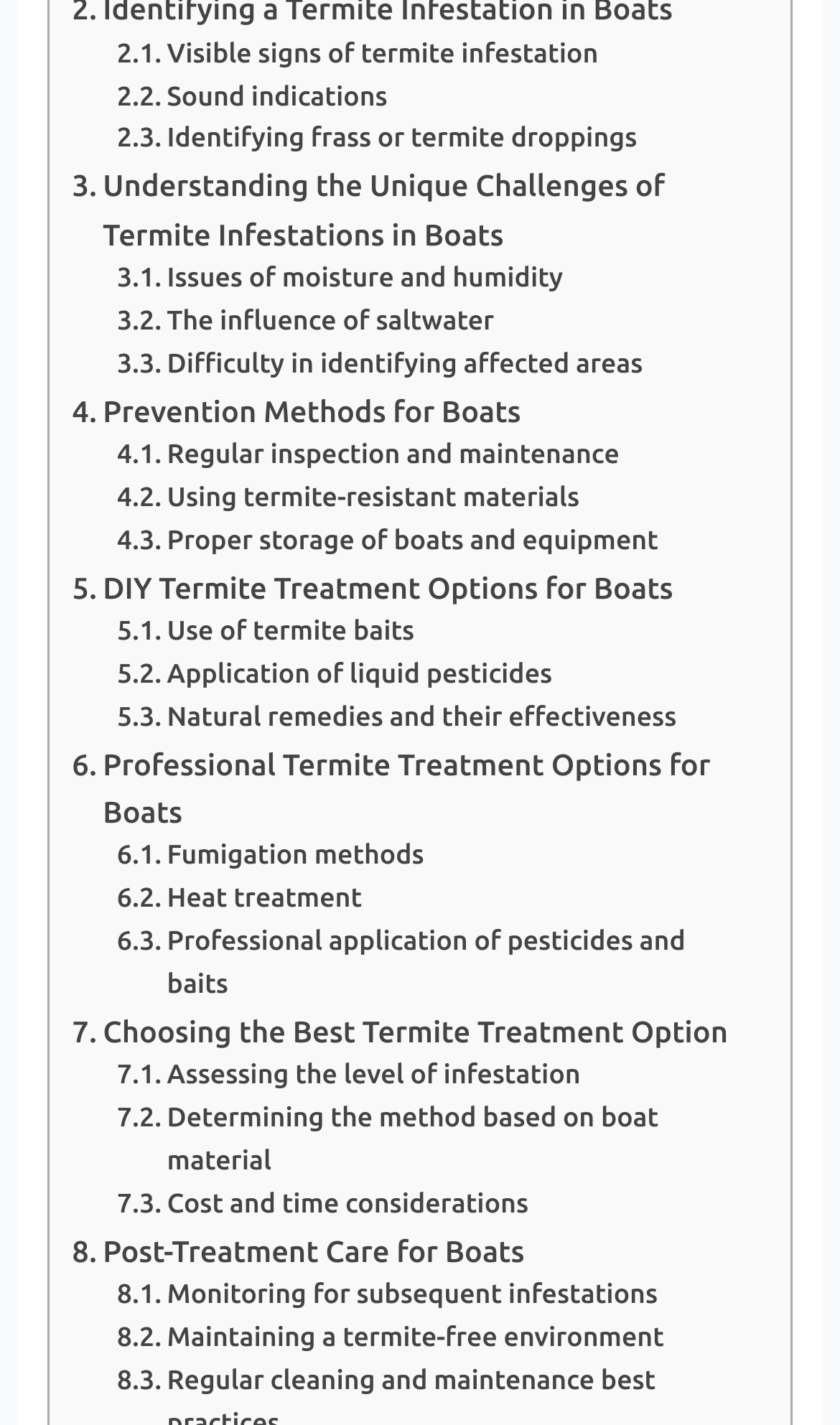Please specify the bounding box coordinates for the clickable region that will help you carry out the instruction: "Understand post-treatment care for boats".

[0.086, 0.861, 0.624, 0.894]